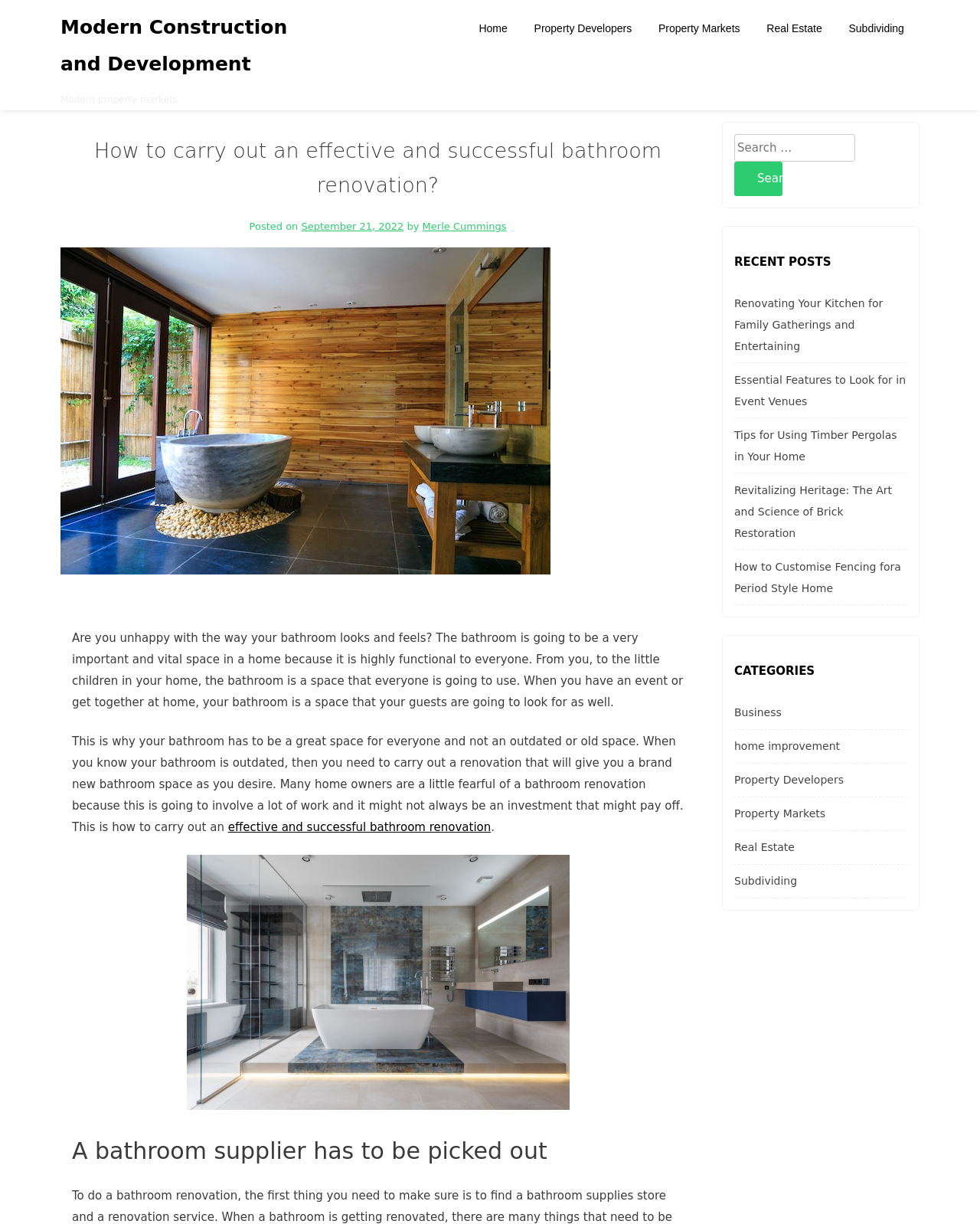Please identify the bounding box coordinates of the clickable element to fulfill the following instruction: "Search for a topic". The coordinates should be four float numbers between 0 and 1, i.e., [left, top, right, bottom].

[0.749, 0.11, 0.873, 0.132]